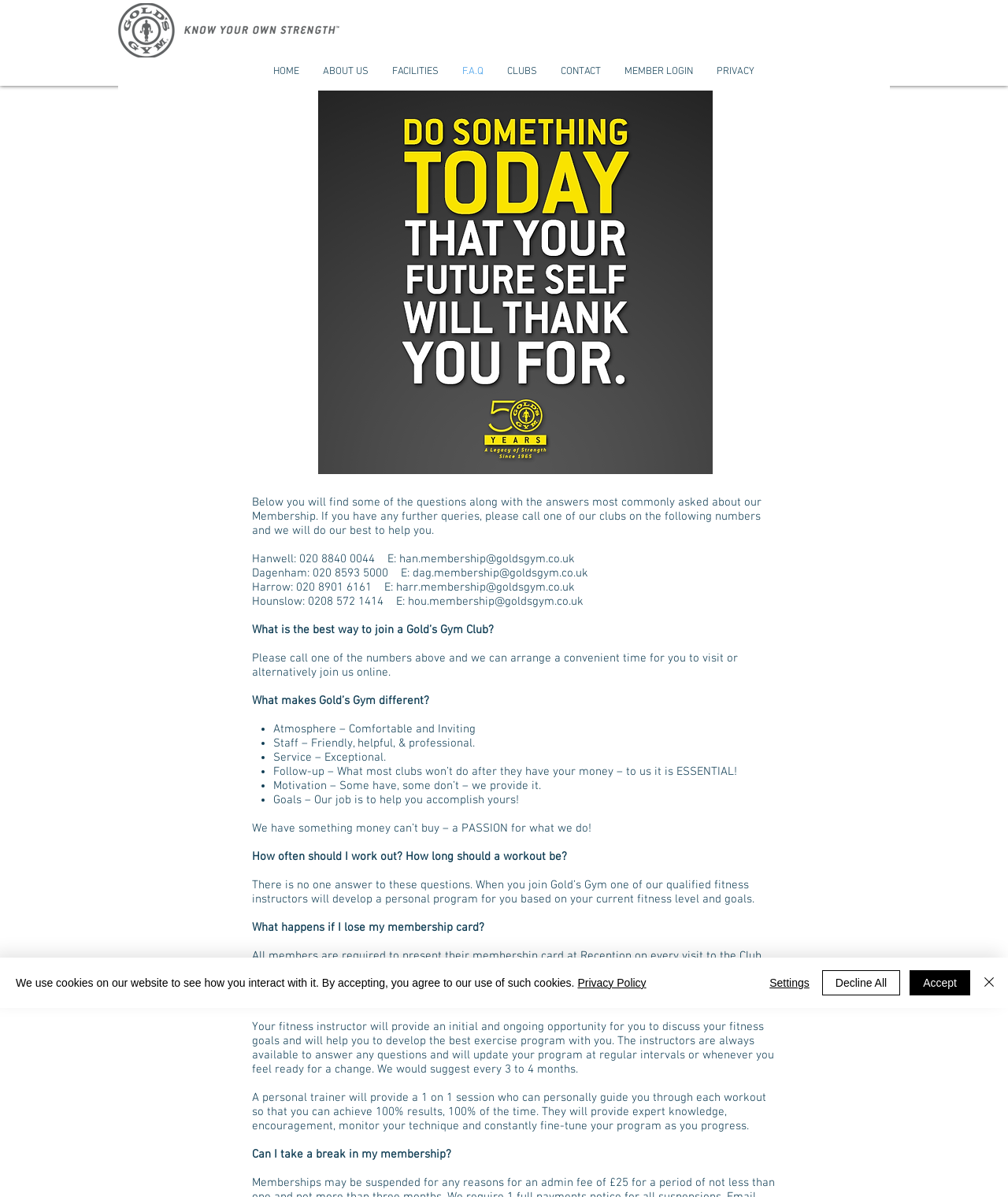Determine the bounding box coordinates of the region I should click to achieve the following instruction: "Click han.membership@goldsgym.co.uk". Ensure the bounding box coordinates are four float numbers between 0 and 1, i.e., [left, top, right, bottom].

[0.396, 0.461, 0.57, 0.473]